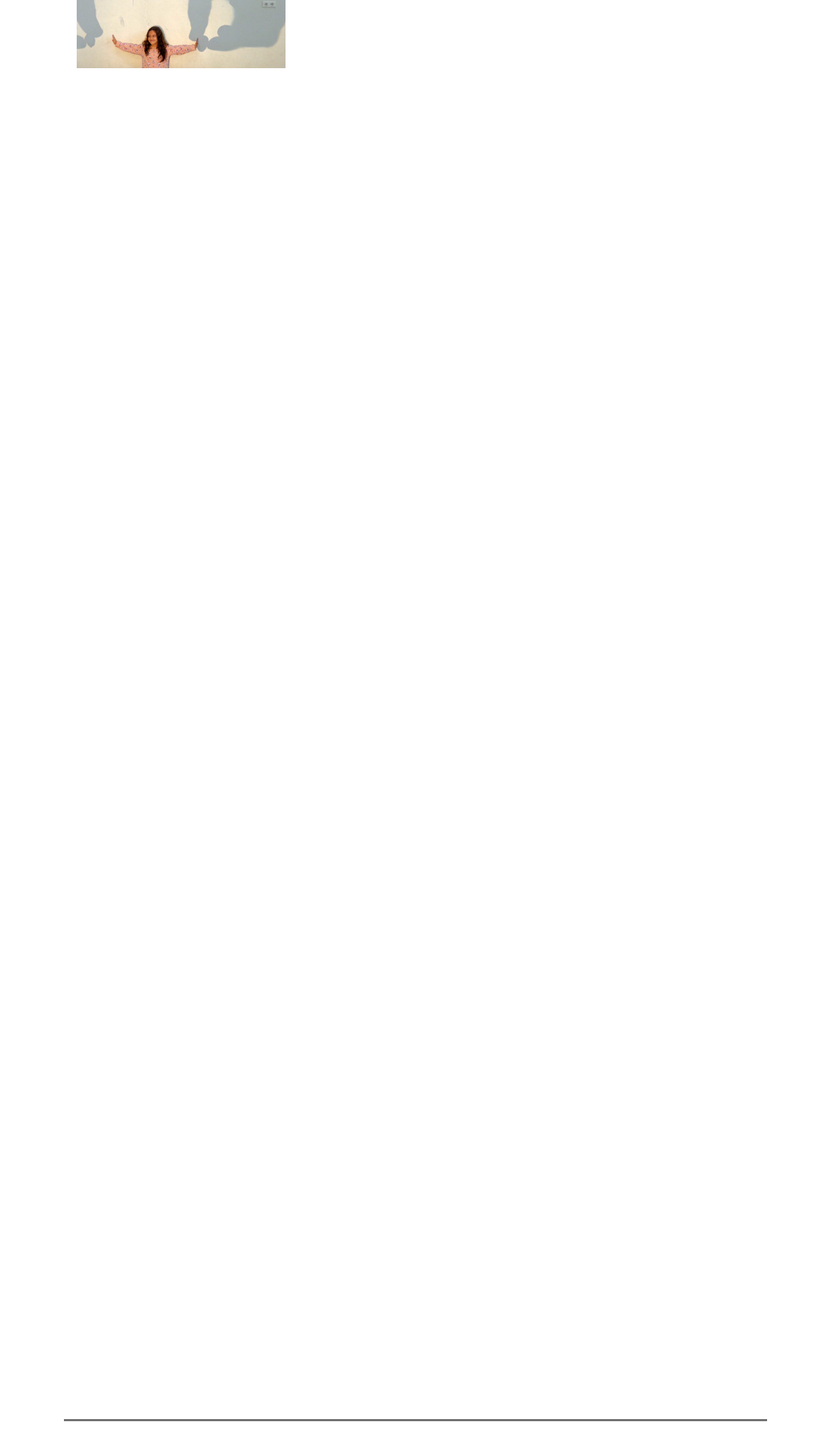Provide a one-word or short-phrase answer to the question:
What is the orientation of the separator?

horizontal